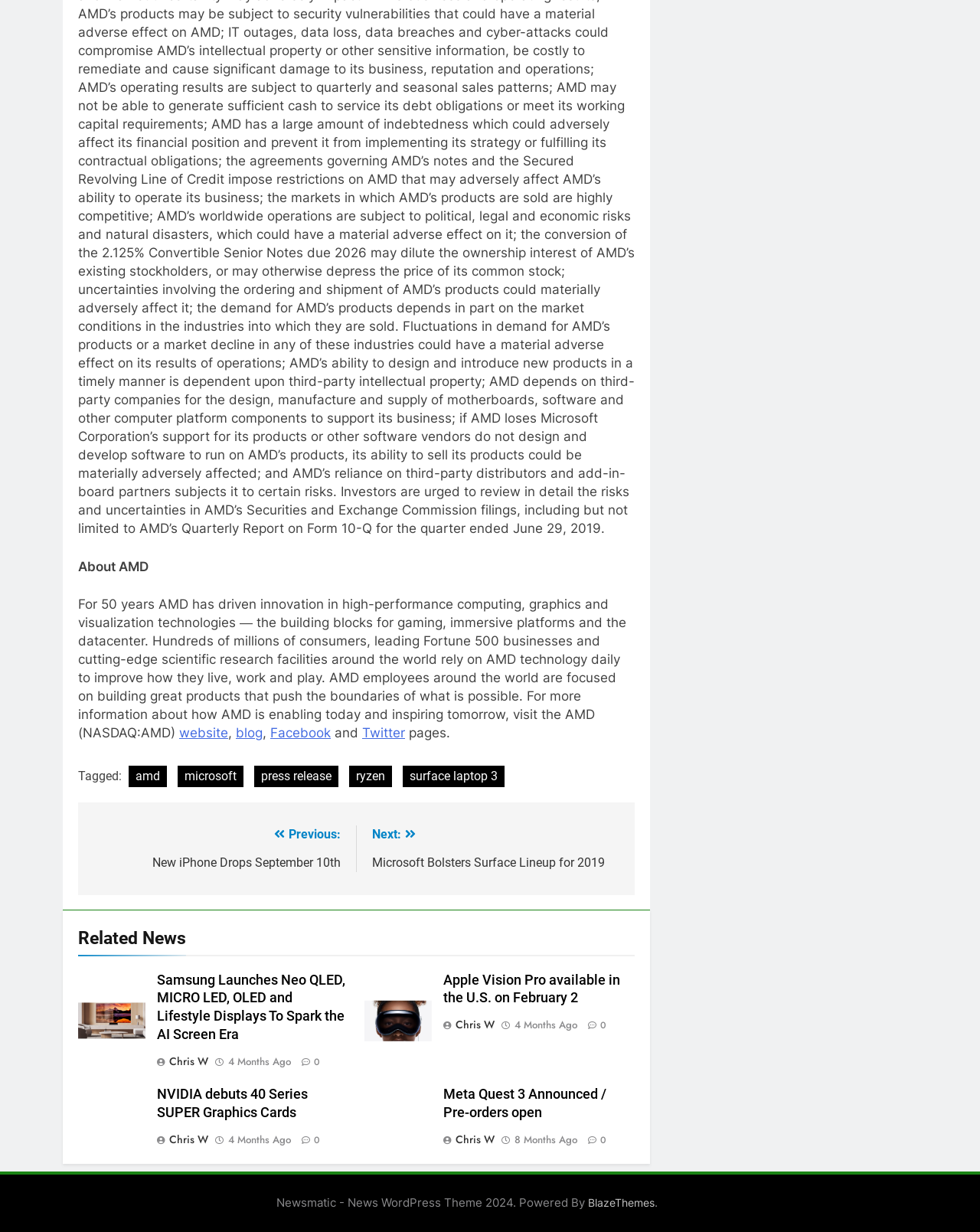Based on the image, provide a detailed and complete answer to the question: 
What is the company that has driven innovation in high-performance computing?

The webpage mentions 'About AMD' at the top, and the description below it talks about AMD's innovation in high-performance computing, graphics, and visualization technologies.